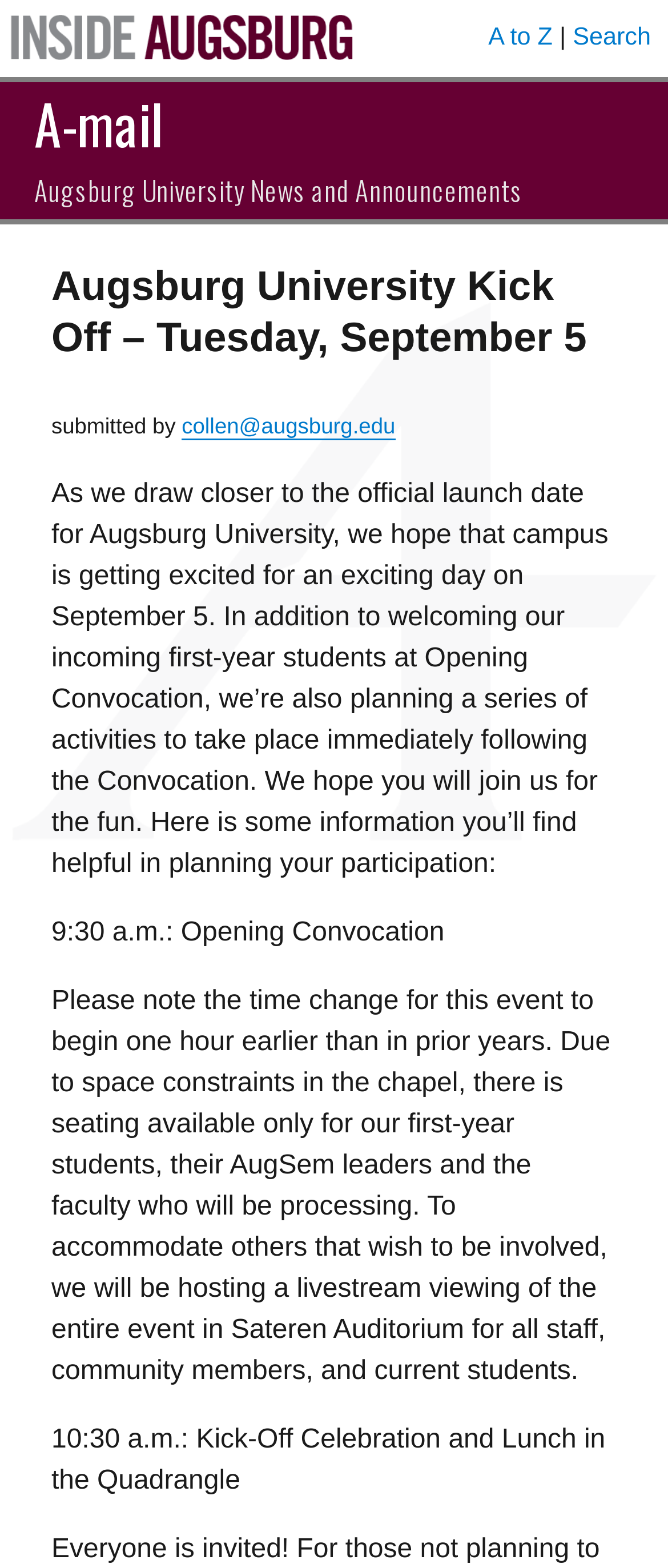Please answer the following question using a single word or phrase: 
Who submitted the news and announcement?

collen@augsburg.edu